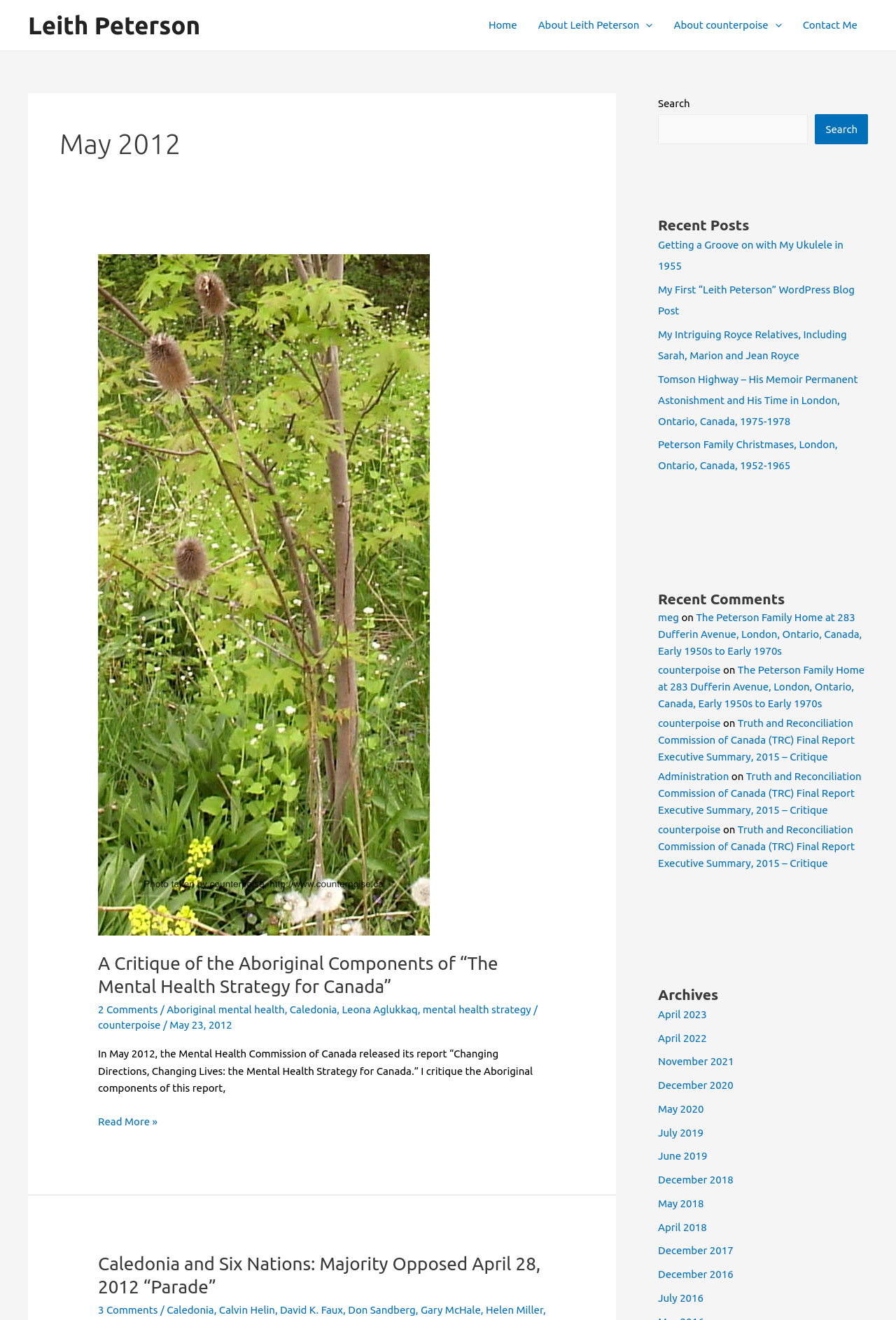What is the title of the first article?
Give a detailed response to the question by analyzing the screenshot.

I looked at the article section and found the first article with the title 'A Critique of the Aboriginal Components of “The Mental Health Strategy for Canada”'. This title is also a link.